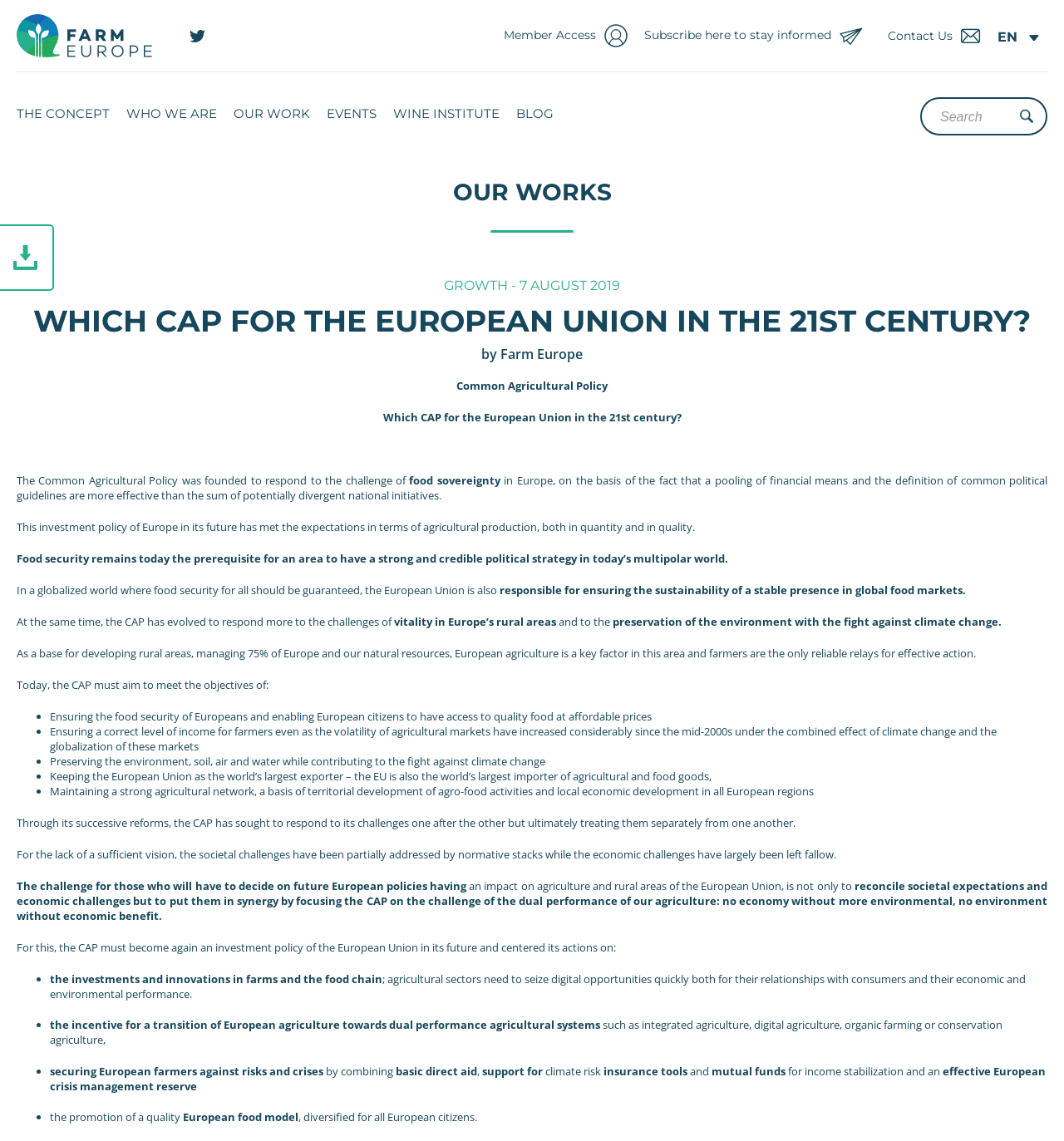Create a detailed summary of the webpage's content and design.

The webpage is about the concept of the Common Agricultural Policy (CAP) for the European Union in the 21st century. At the top, there are several links, including "Contact Us", "Subscribe here to stay informed", "Member Access", and a combobox. Below these links, there are six main navigation links: "THE CONCEPT", "WHO WE ARE", "OUR WORK", "EVENTS", "WINE INSTITUTE", and "BLOG".

The main content of the webpage is divided into several sections. The first section has a heading "OUR WORKS" and a subheading "WHICH CAP FOR THE EUROPEAN UNION IN THE 21ST CENTURY?" by Farm Europe. The text below explains the history and purpose of the CAP, which was founded to respond to the challenge of food sovereignty in Europe.

The next section discusses the evolution of the CAP and its objectives, including ensuring food security, preserving the environment, and maintaining a strong agricultural network. The text is organized into several paragraphs, with bullet points listing the specific objectives of the CAP.

The webpage also features a search box at the top right corner, allowing users to search for specific content on the website. Overall, the webpage provides a detailed overview of the CAP and its significance in the European Union.